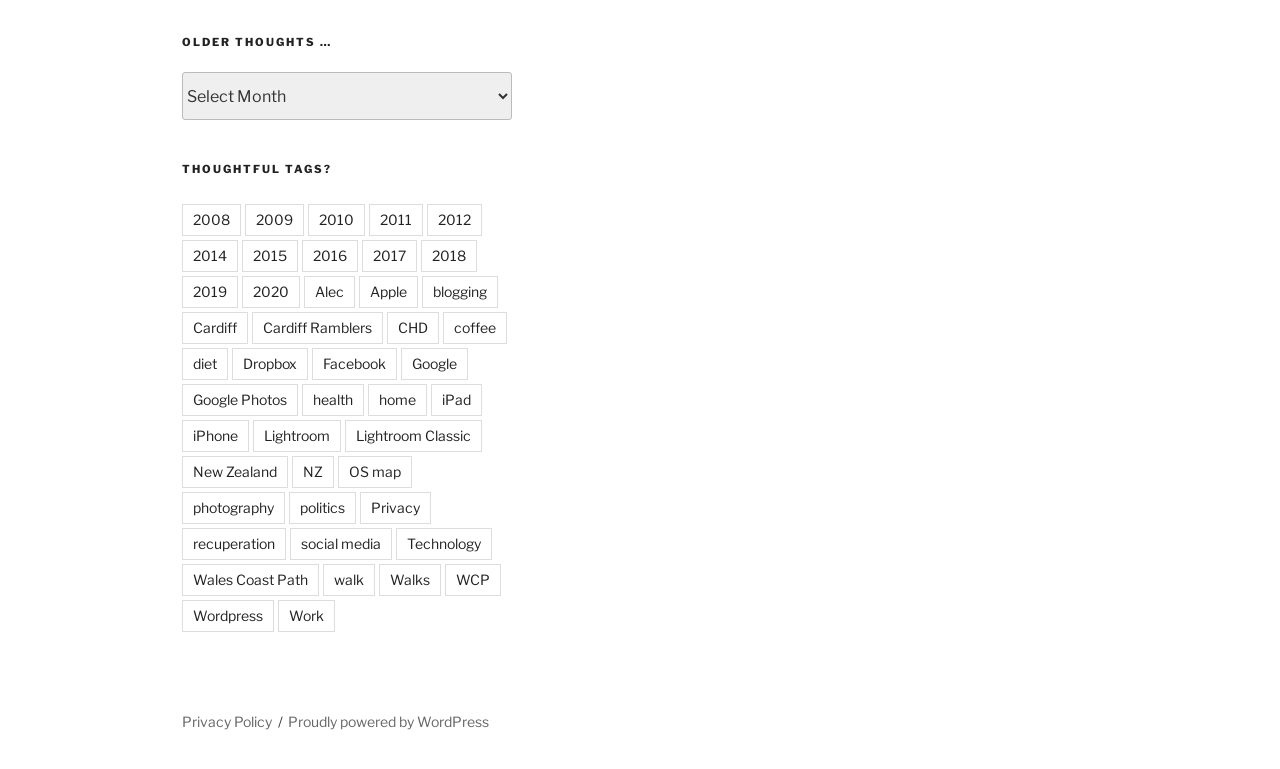How many tags are related to photography?
Carefully examine the image and provide a detailed answer to the question.

I searched for links related to photography and found three tags: 'photography', 'Lightroom', and 'Lightroom Classic'.